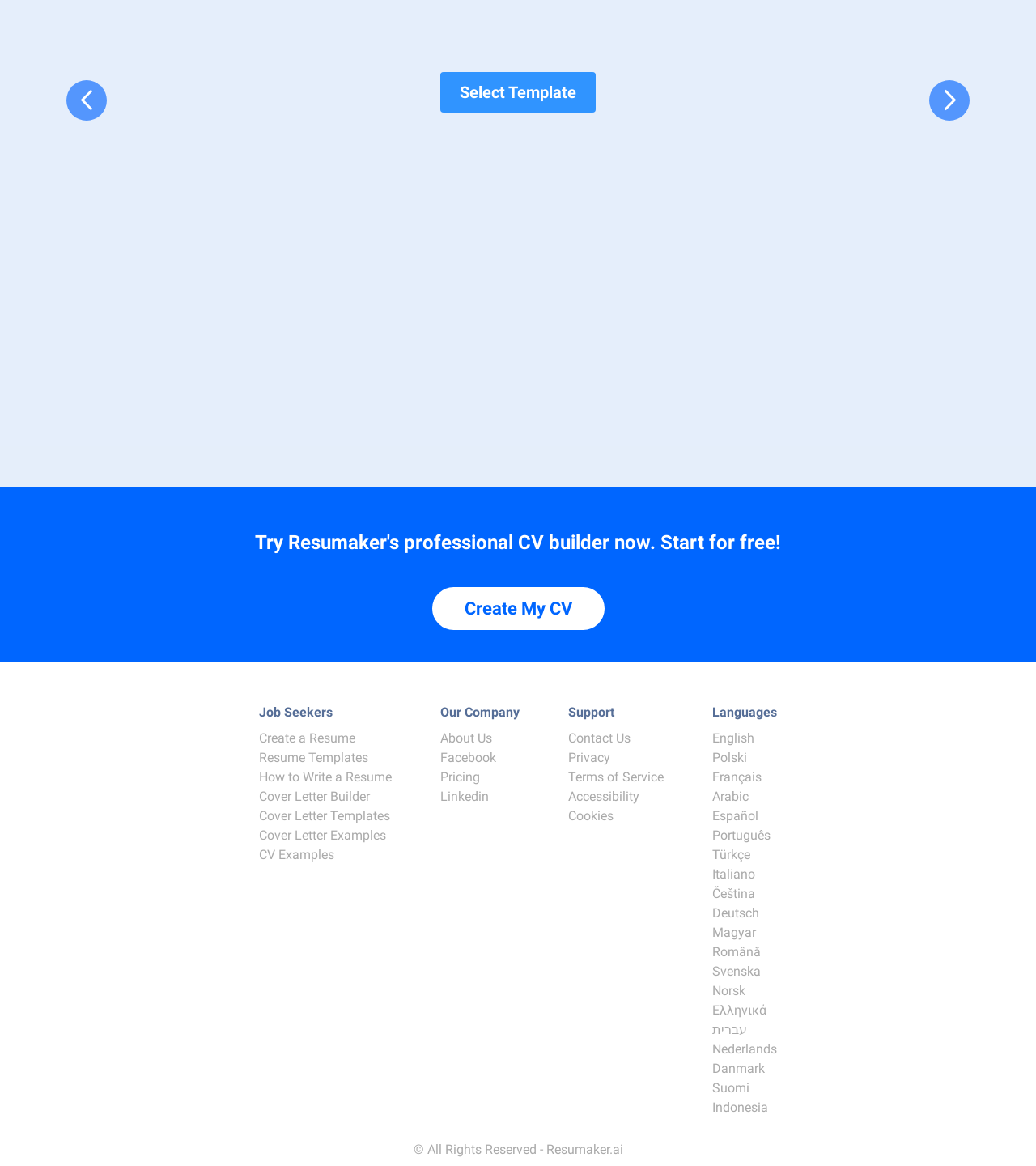What is the purpose of the 'Select Template' text?
Provide a detailed and well-explained answer to the question.

The 'Select Template' text is located near the top of the webpage and is surrounded by other elements related to creating resumes or CVs. This suggests that the text is intended to allow users to select a template for their resume or CV, possibly from a range of available options.